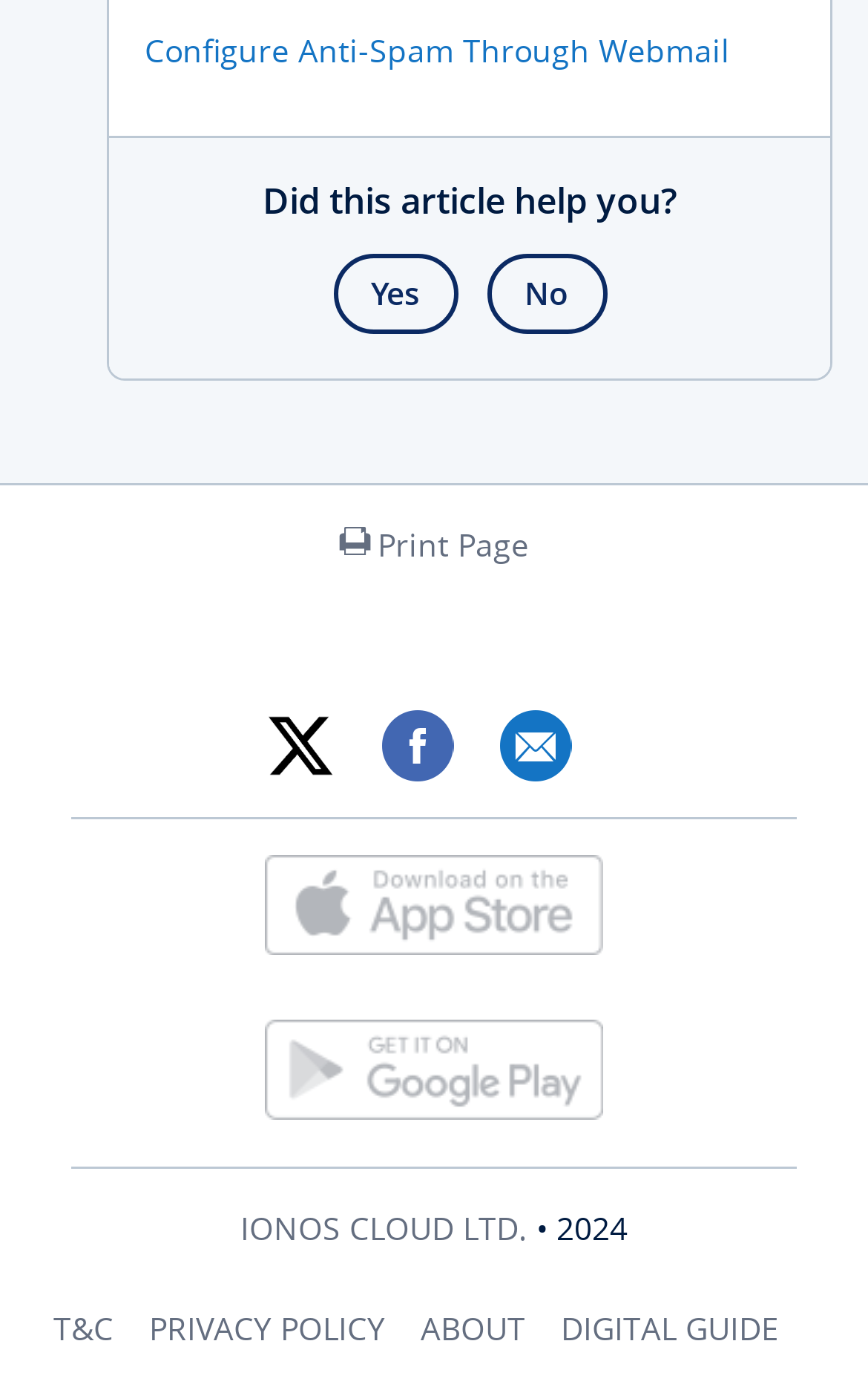Identify the bounding box coordinates of the region that should be clicked to execute the following instruction: "Click No".

[0.56, 0.183, 0.699, 0.241]